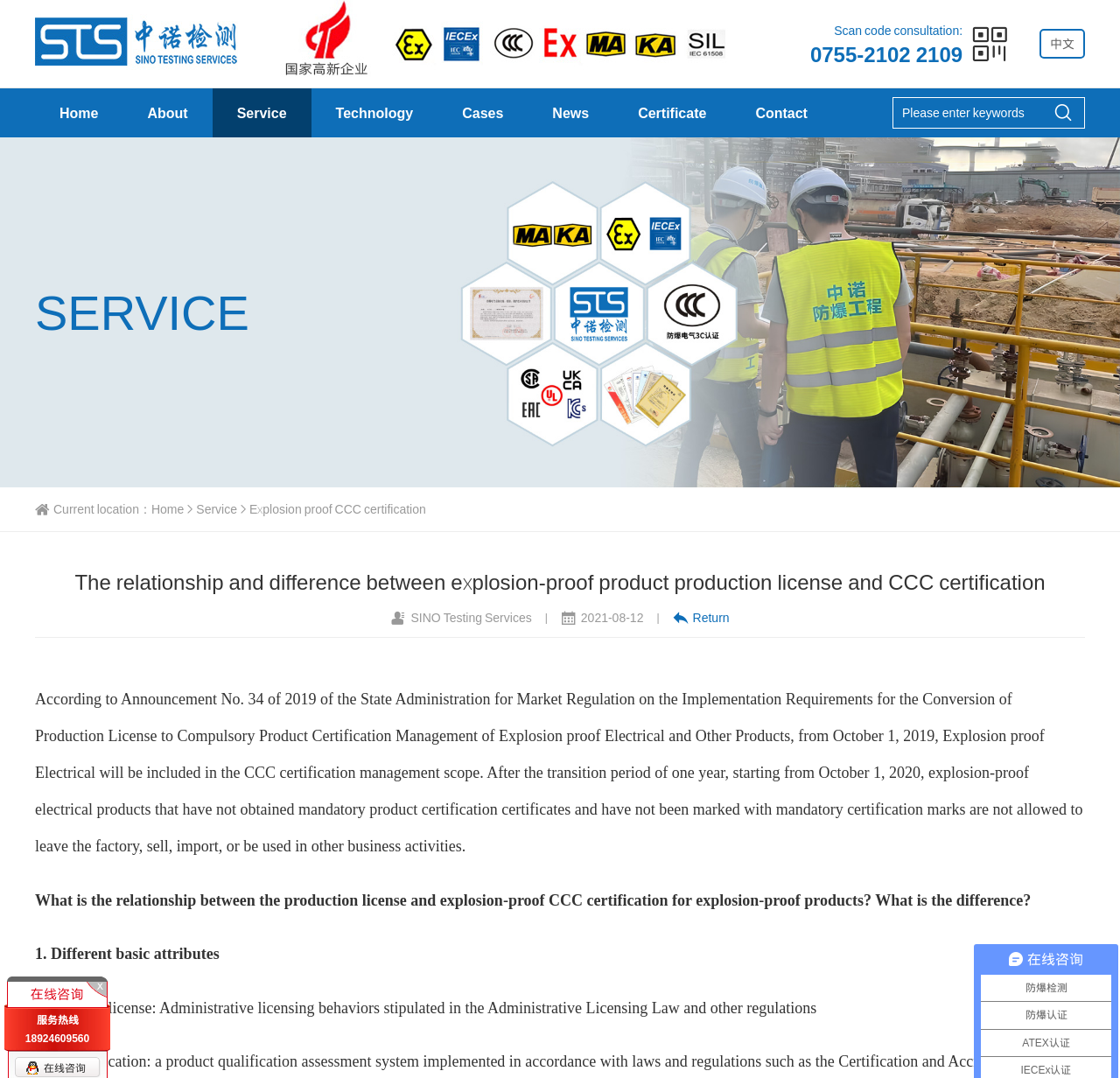Find the bounding box coordinates of the element to click in order to complete this instruction: "Enter keywords in the search box". The bounding box coordinates must be four float numbers between 0 and 1, denoted as [left, top, right, bottom].

[0.797, 0.09, 0.969, 0.119]